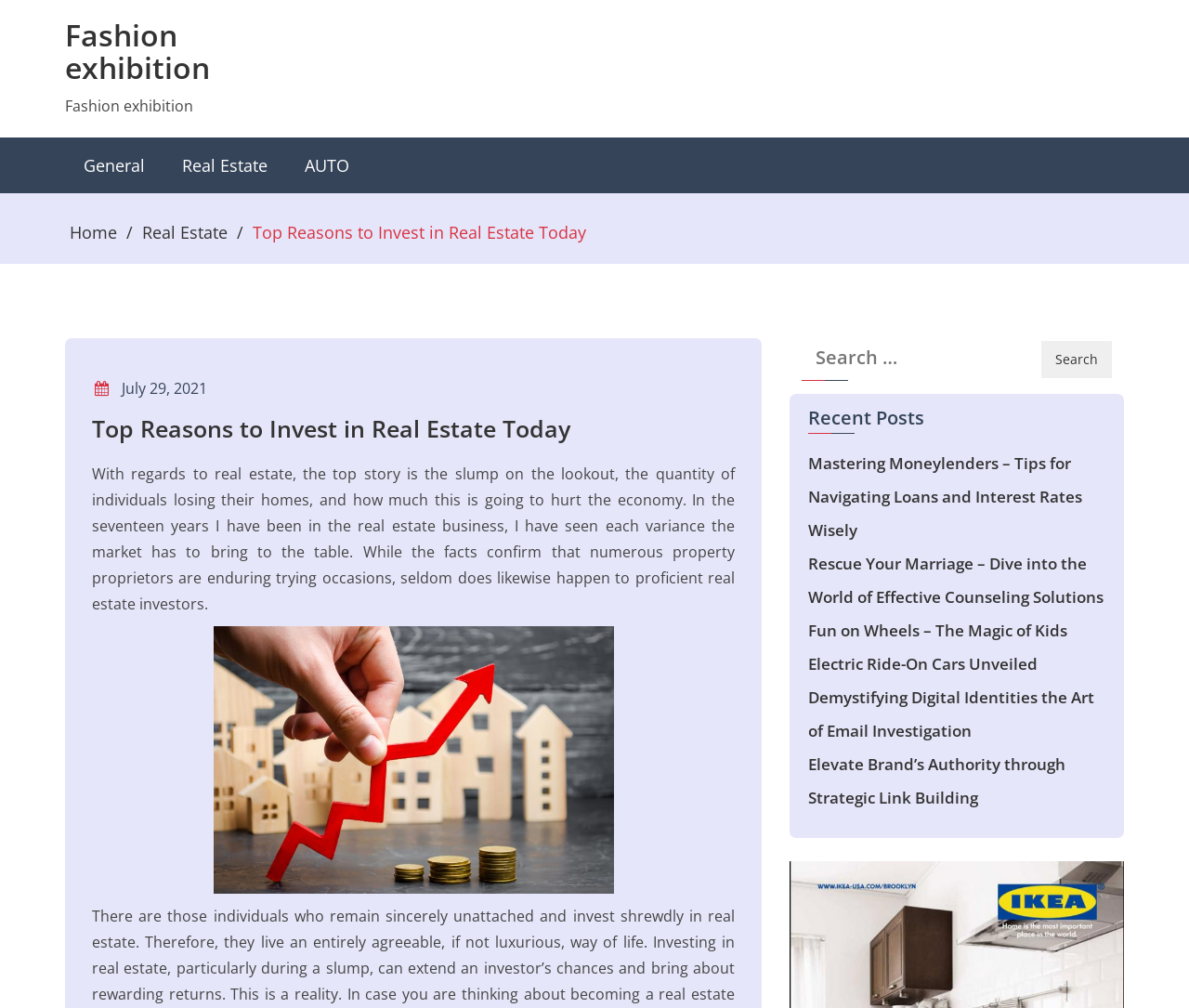What is the category of the first link?
Based on the image, answer the question in a detailed manner.

The first link is 'General' which can be found by looking at the links on the top of the webpage, specifically the one with the bounding box coordinates [0.055, 0.137, 0.138, 0.192].